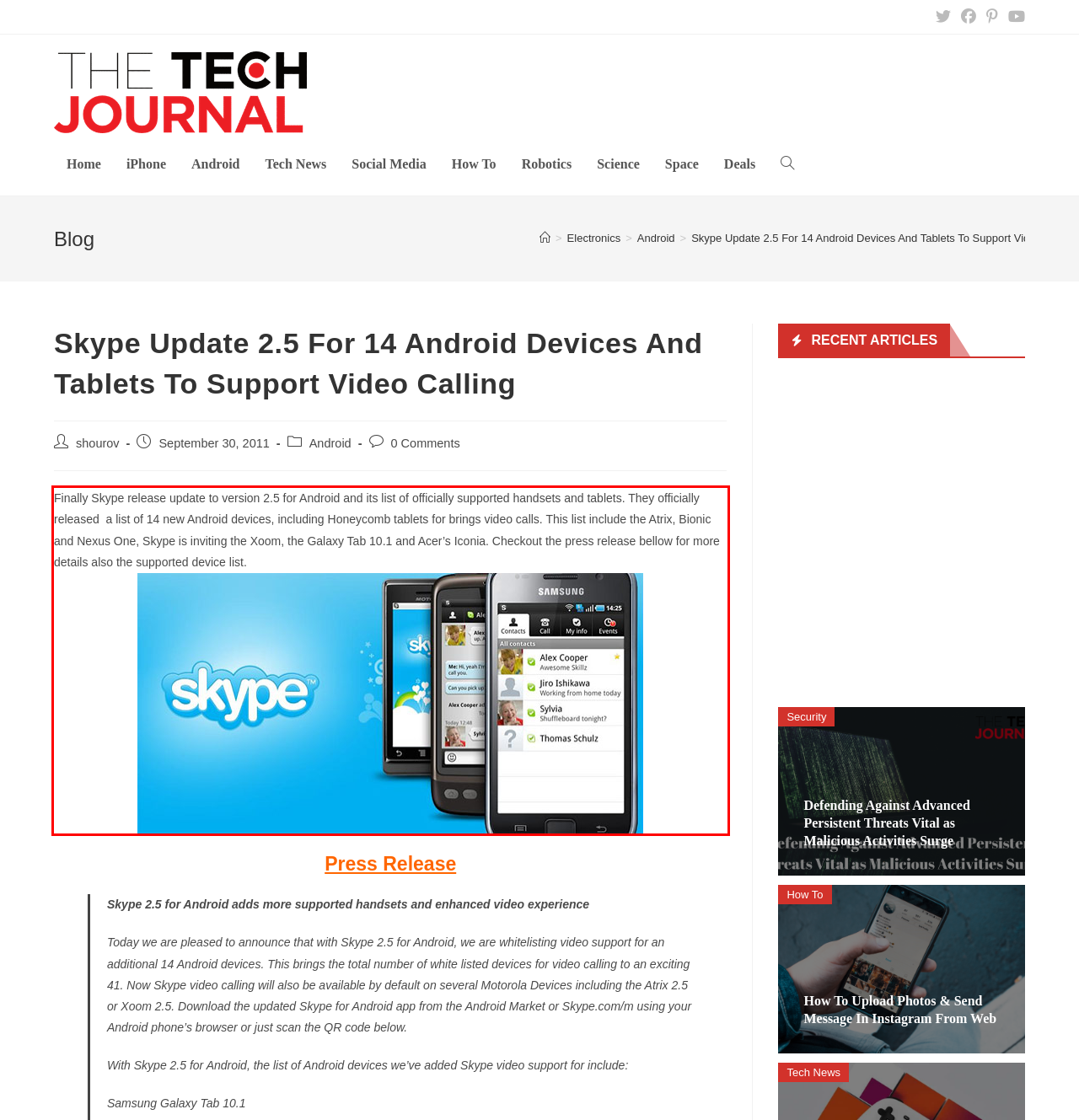Please look at the webpage screenshot and extract the text enclosed by the red bounding box.

Finally Skype release update to version 2.5 for Android and its list of officially supported handsets and tablets. They officially released a list of 14 new Android devices, including Honeycomb tablets for brings video calls. This list include the Atrix, Bionic and Nexus One, Skype is inviting the Xoom, the Galaxy Tab 10.1 and Acer’s Iconia. Checkout the press release bellow for more details also the supported device list.